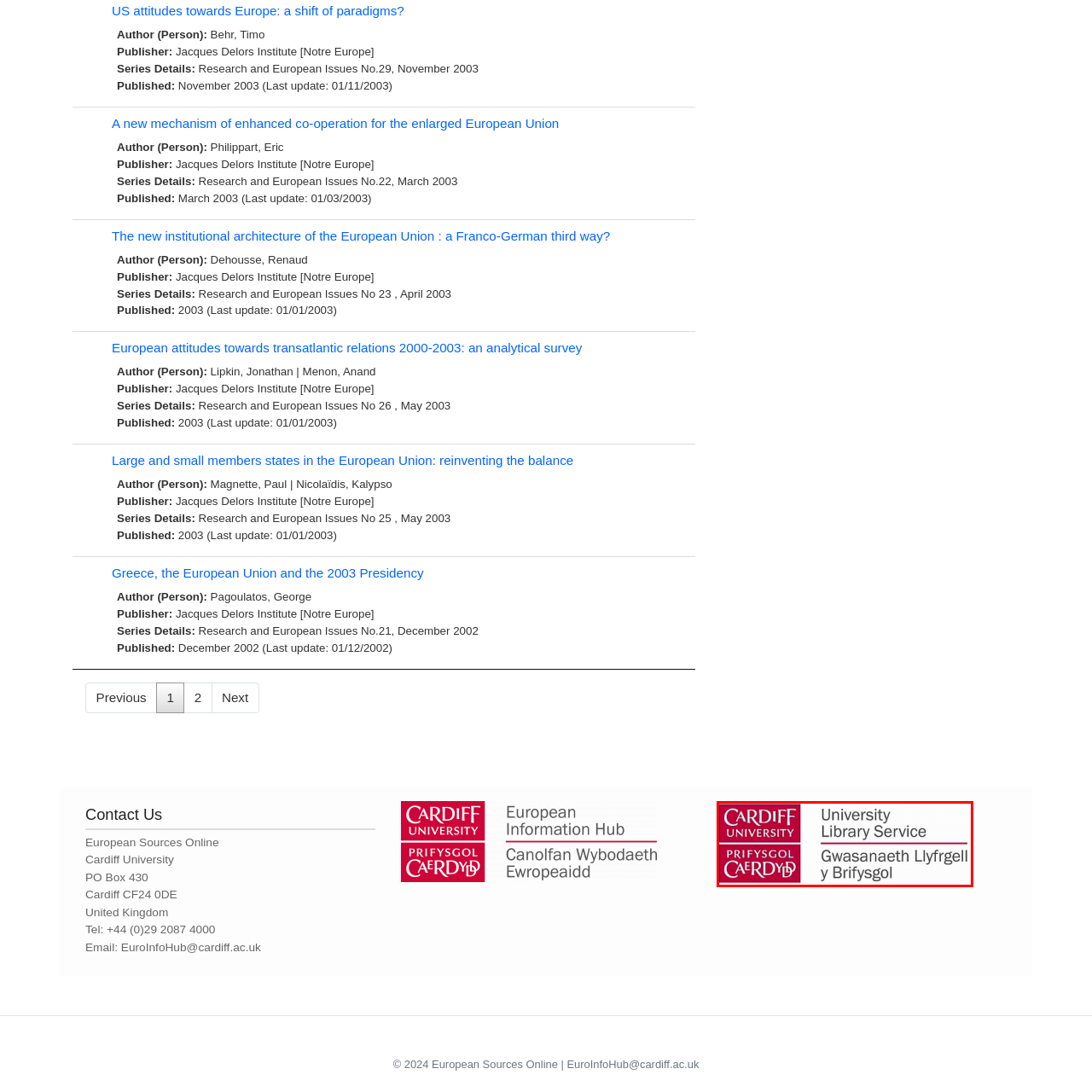Draft a detailed caption for the image located inside the red outline.

The image features the logo of Cardiff University, prominently displaying the university name in bold letters, both in English and Welsh. The top portion highlights "CARDIFF UNIVERSITY" in white text against a red background, emphasizing its identity. Below, the words "University Library Service" are presented in a cleaner, lighter font, along with the Welsh translation "Gwasanaeth Llyfrgell y Brifysgol," thus showcasing the institution's commitment to bilingualism and cultural inclusivity. This logo represents the Library Service, a vital resource for academic support, research, and community engagement within the university.